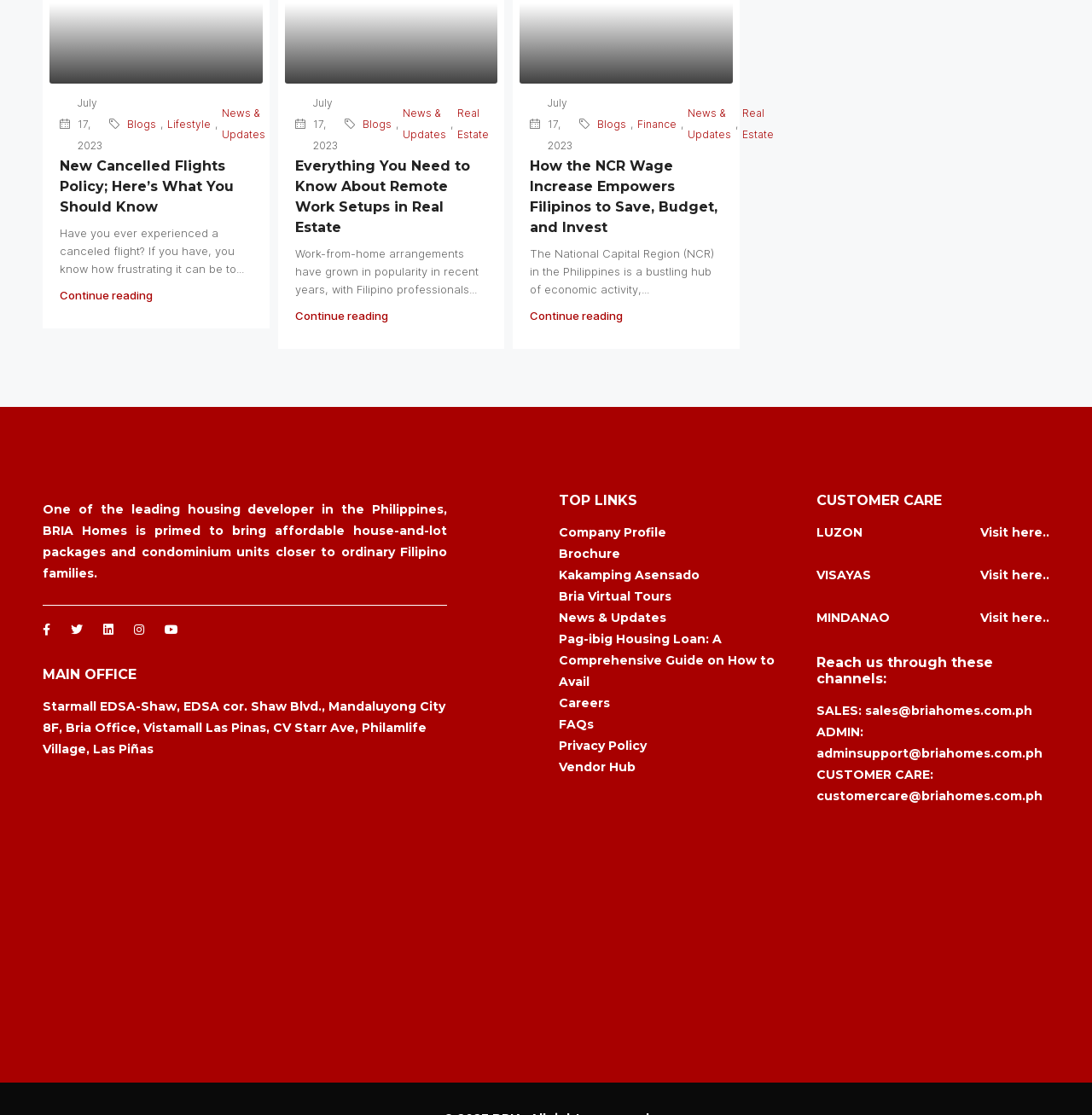Please locate the bounding box coordinates for the element that should be clicked to achieve the following instruction: "Visit 'MAIN OFFICE'". Ensure the coordinates are given as four float numbers between 0 and 1, i.e., [left, top, right, bottom].

[0.039, 0.597, 0.125, 0.612]